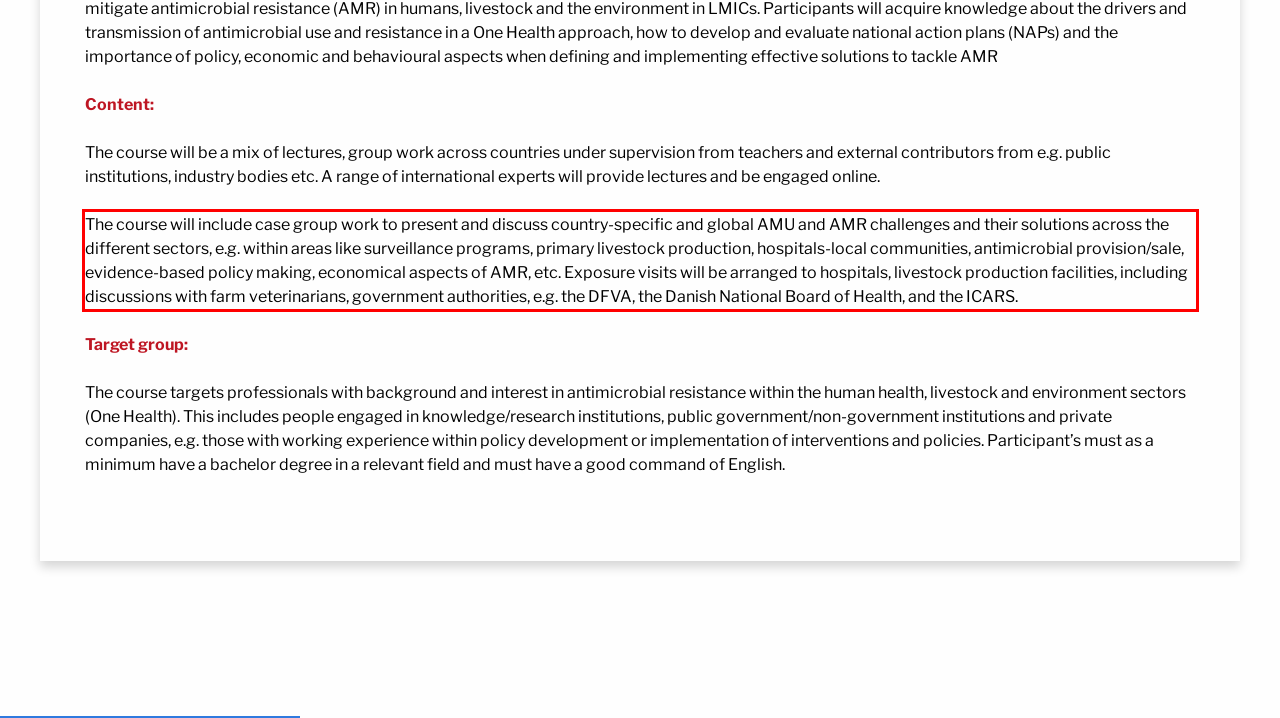View the screenshot of the webpage and identify the UI element surrounded by a red bounding box. Extract the text contained within this red bounding box.

The course will include case group work to present and discuss country-specific and global AMU and AMR challenges and their solutions across the different sectors, e.g. within areas like surveillance programs, primary livestock production, hospitals-local communities, antimicrobial provision/sale, evidence-based policy making, economical aspects of AMR, etc. Exposure visits will be arranged to hospitals, livestock production facilities, including discussions with farm veterinarians, government authorities, e.g. the DFVA, the Danish National Board of Health, and the ICARS.